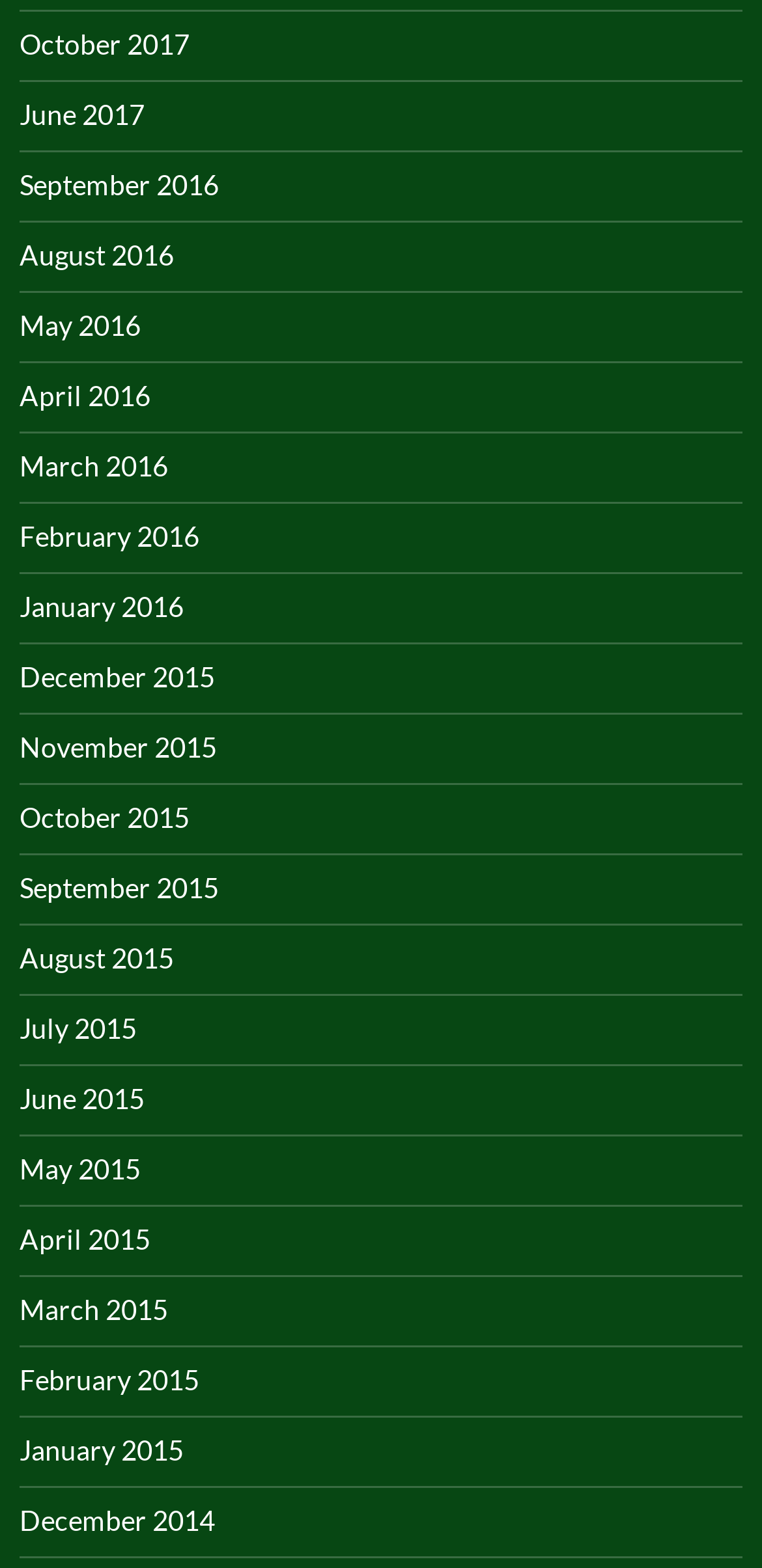Locate the bounding box coordinates of the region to be clicked to comply with the following instruction: "view June 2017". The coordinates must be four float numbers between 0 and 1, in the form [left, top, right, bottom].

[0.026, 0.063, 0.19, 0.084]